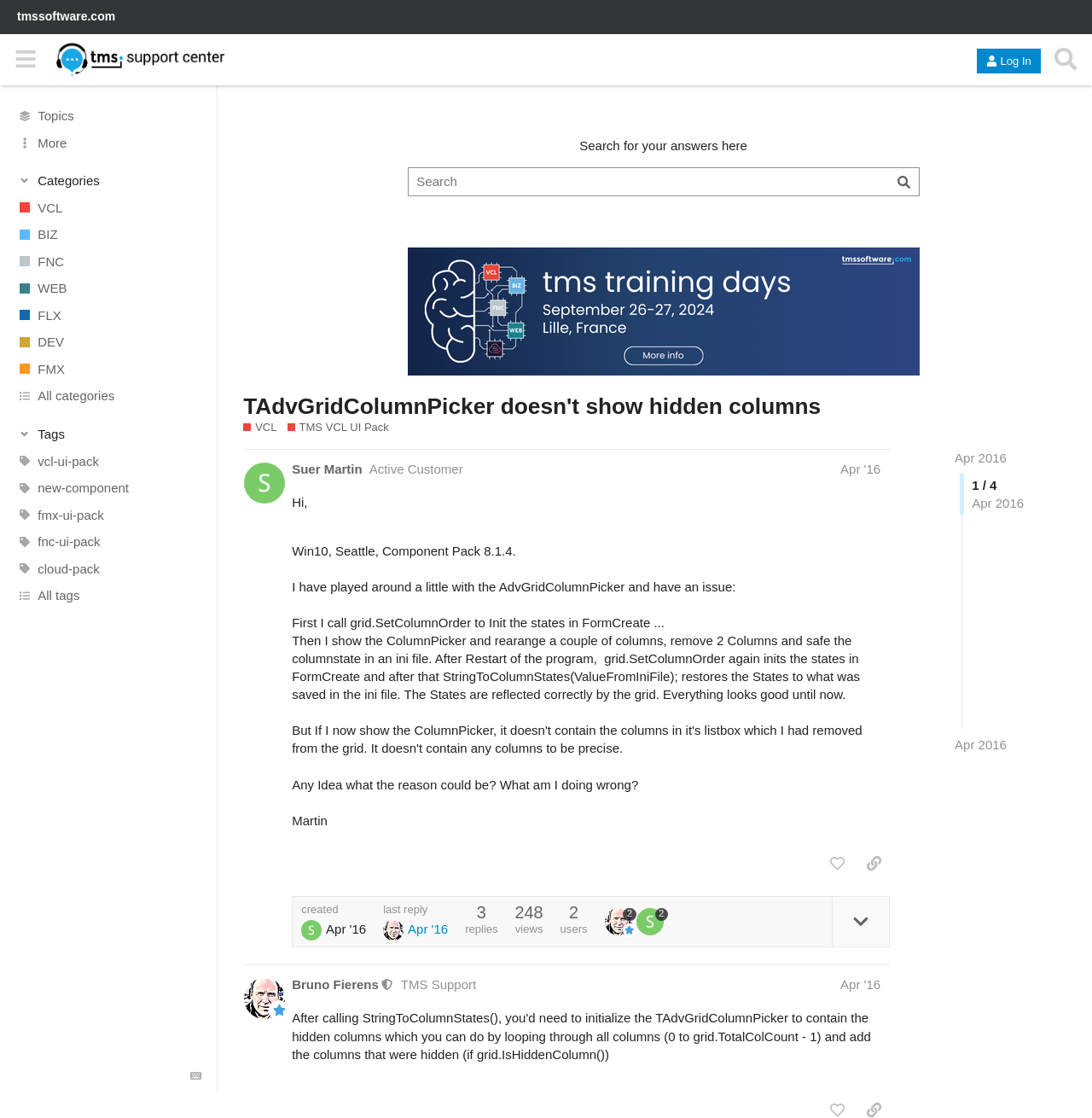Find and provide the bounding box coordinates for the UI element described with: "last replyApr '16".

[0.351, 0.808, 0.41, 0.841]